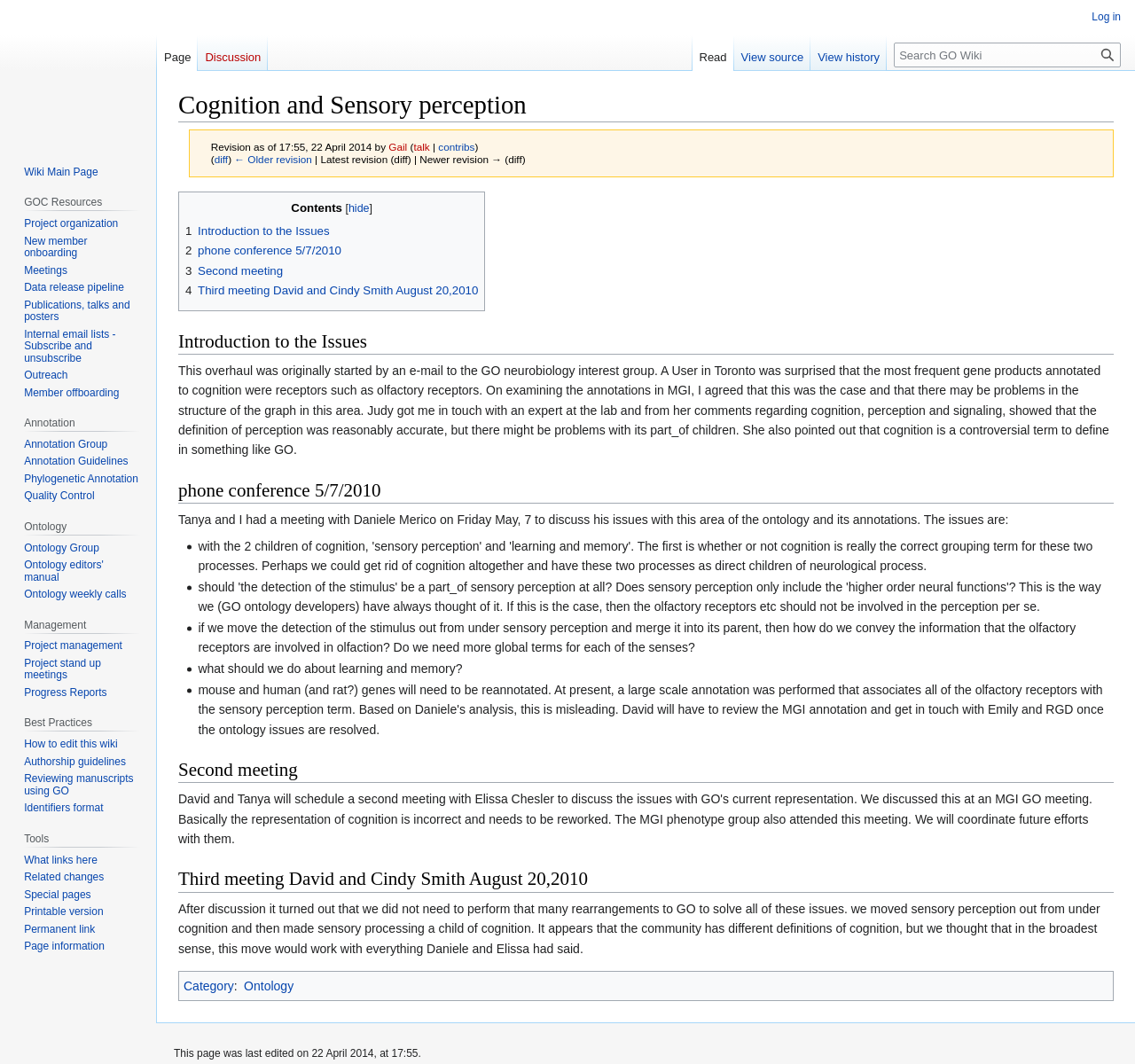What is the text of the first link in the 'Navigation' section?
Please utilize the information in the image to give a detailed response to the question.

The 'Navigation' section is located in the top-left corner of the page. The first link in this section is titled 'Wiki Main Page', which is a link to the main page of the wiki.